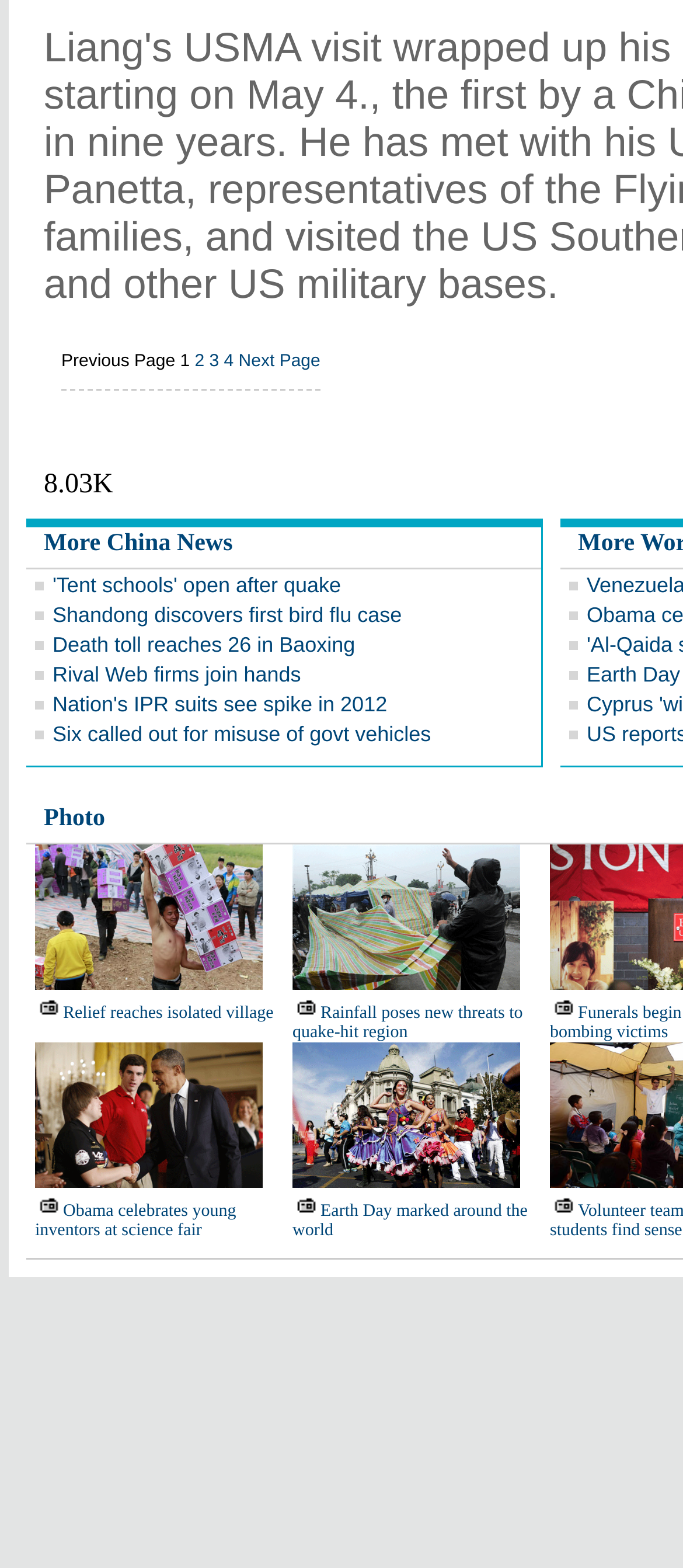Could you find the bounding box coordinates of the clickable area to complete this instruction: "Read more China news"?

[0.064, 0.339, 0.341, 0.355]